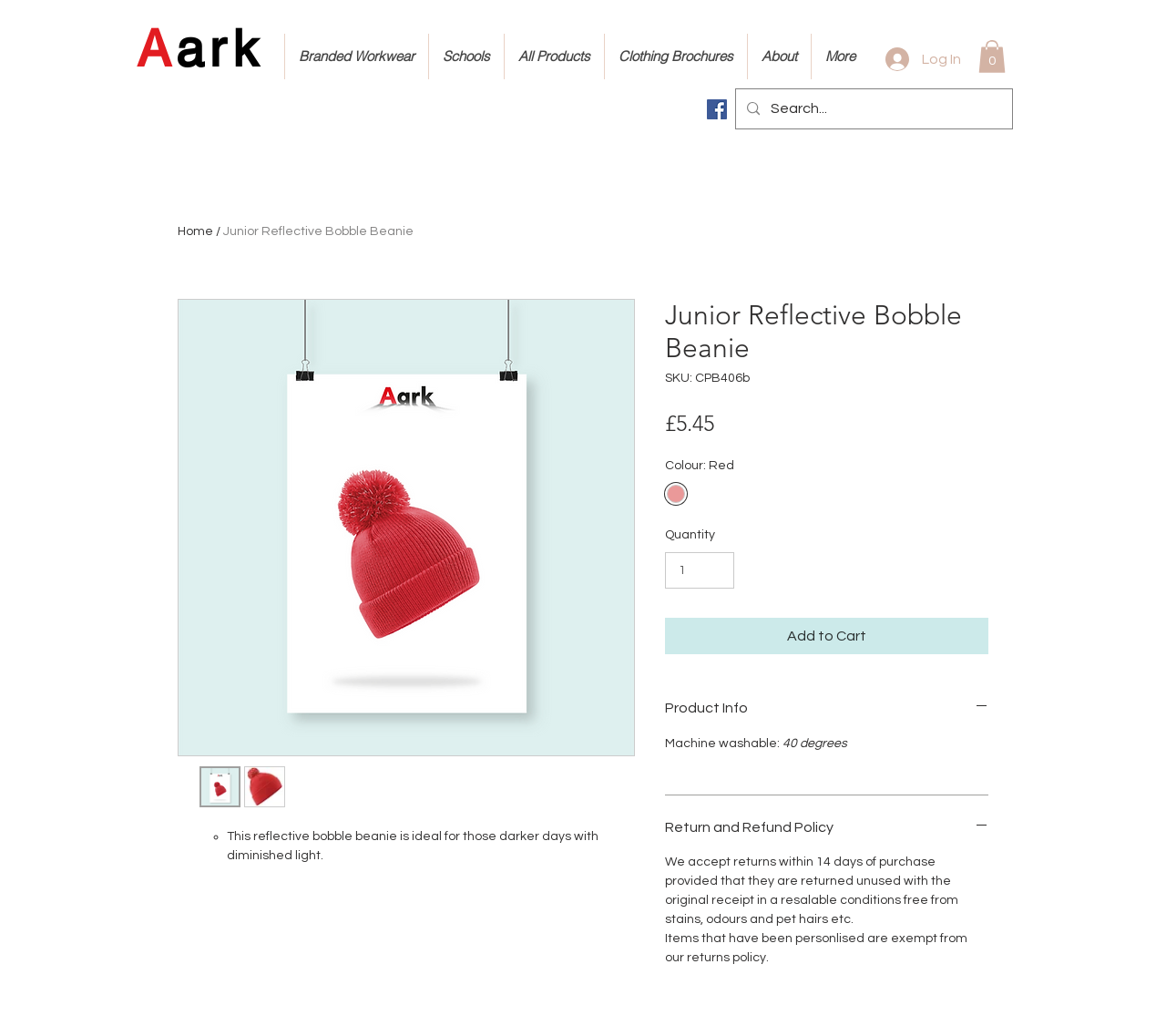Please find and report the bounding box coordinates of the element to click in order to perform the following action: "Log in to the website". The coordinates should be expressed as four float numbers between 0 and 1, in the format [left, top, right, bottom].

[0.748, 0.04, 0.835, 0.074]